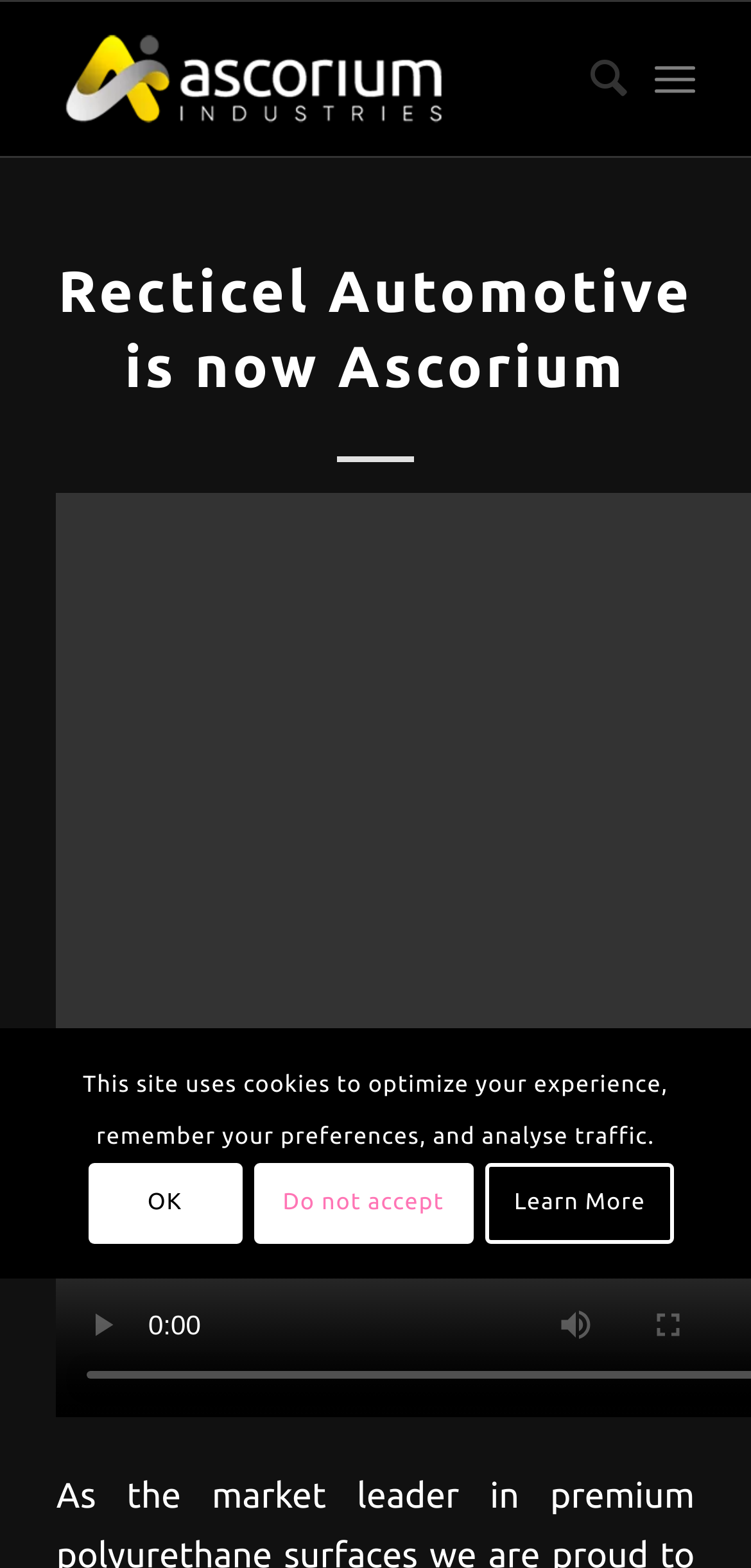What is the purpose of the cookies on this site?
Examine the image closely and answer the question with as much detail as possible.

I read the static text element at the bottom of the webpage which explains that the site uses cookies to optimize the user's experience, remember their preferences, and analyse traffic.